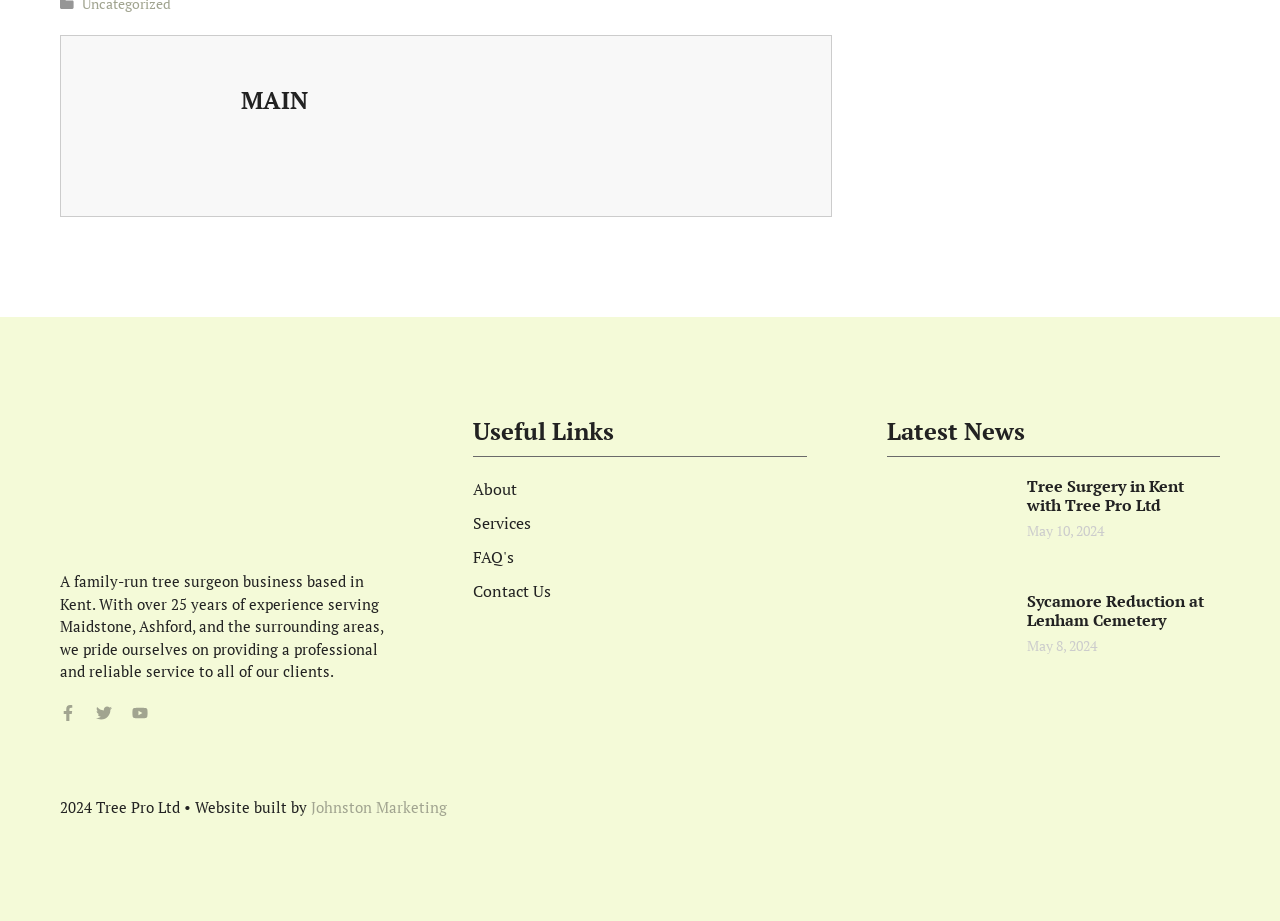What is the profession of the business?
Please provide a detailed and thorough answer to the question.

Based on the StaticText element with the content 'A family-run tree surgeon business based in Kent...', it can be inferred that the profession of the business is tree surgeon.